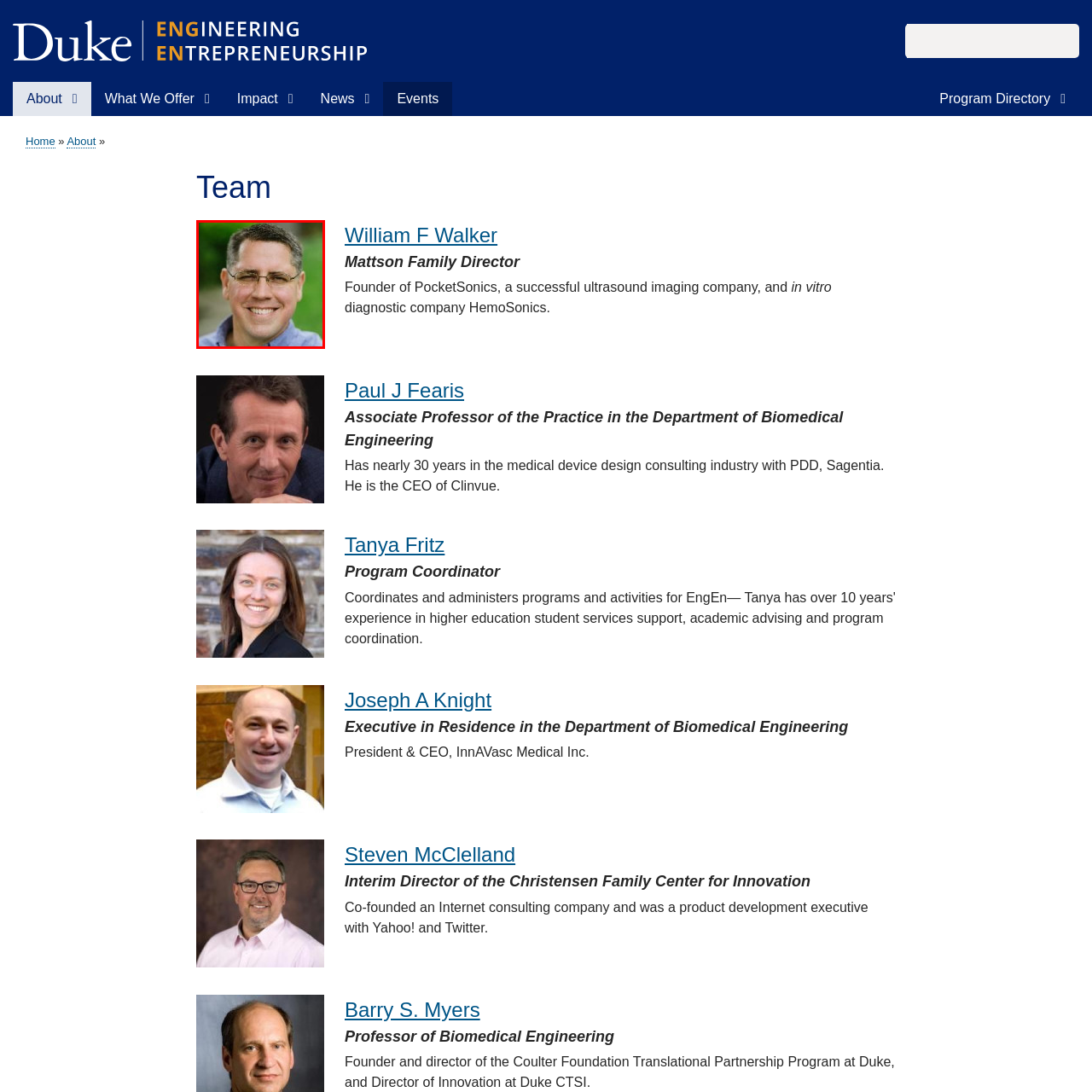Narrate the specific details and elements found within the red-bordered image.

This image features a smiling man with glasses, likely taken outdoors, as indicated by the greenery in the background. He appears approachable and confident, wearing a casual blue shirt. This image is associated with a team page from Duke Engineering Entrepreneurship, highlighting notable individuals involved in the program. The context suggests that he may be a member of the team, potentially contributing to the fields of innovation or engineering.